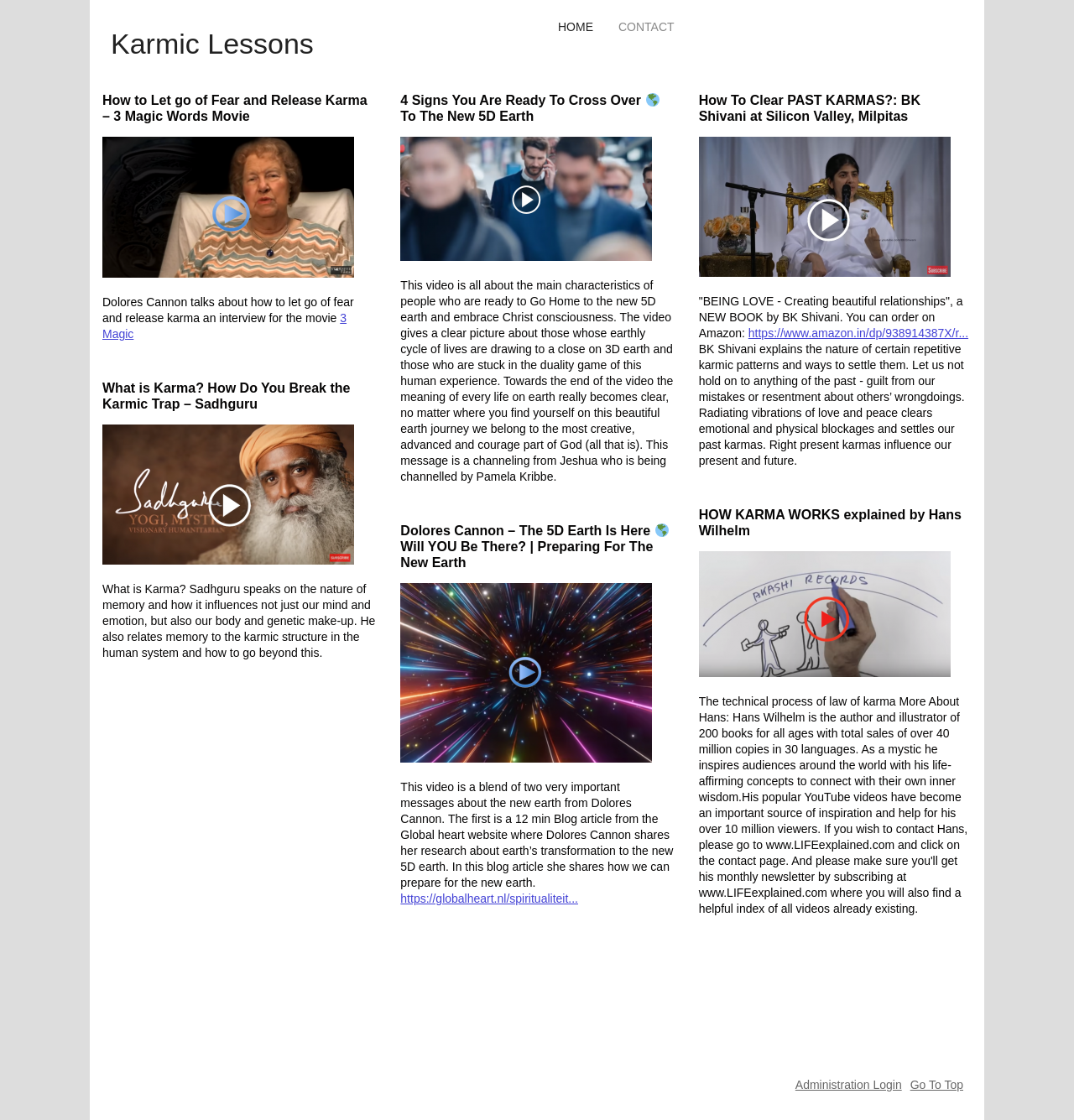What is the topic of the first article on this webpage?
Deliver a detailed and extensive answer to the question.

The first article on this webpage has a heading that reads 'How to Let go of Fear and Release Karma – 3 Magic Words Movie'. This suggests that the article is about the topic of letting go of fear and releasing karma, and it may provide guidance or strategies for achieving this.